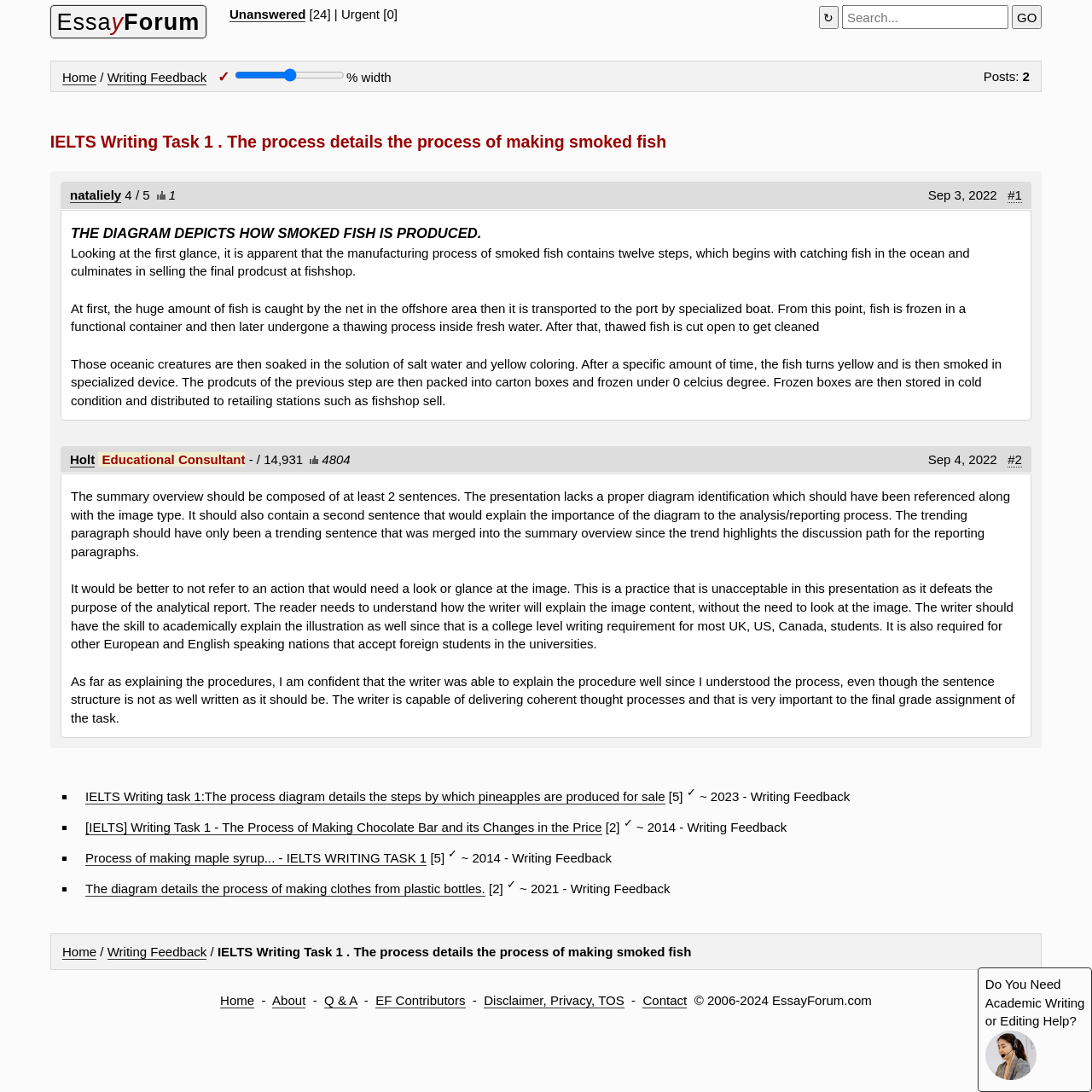Identify the bounding box coordinates for the element that needs to be clicked to fulfill this instruction: "View the related topic about IELTS Writing task 1". Provide the coordinates in the format of four float numbers between 0 and 1: [left, top, right, bottom].

[0.078, 0.723, 0.609, 0.737]